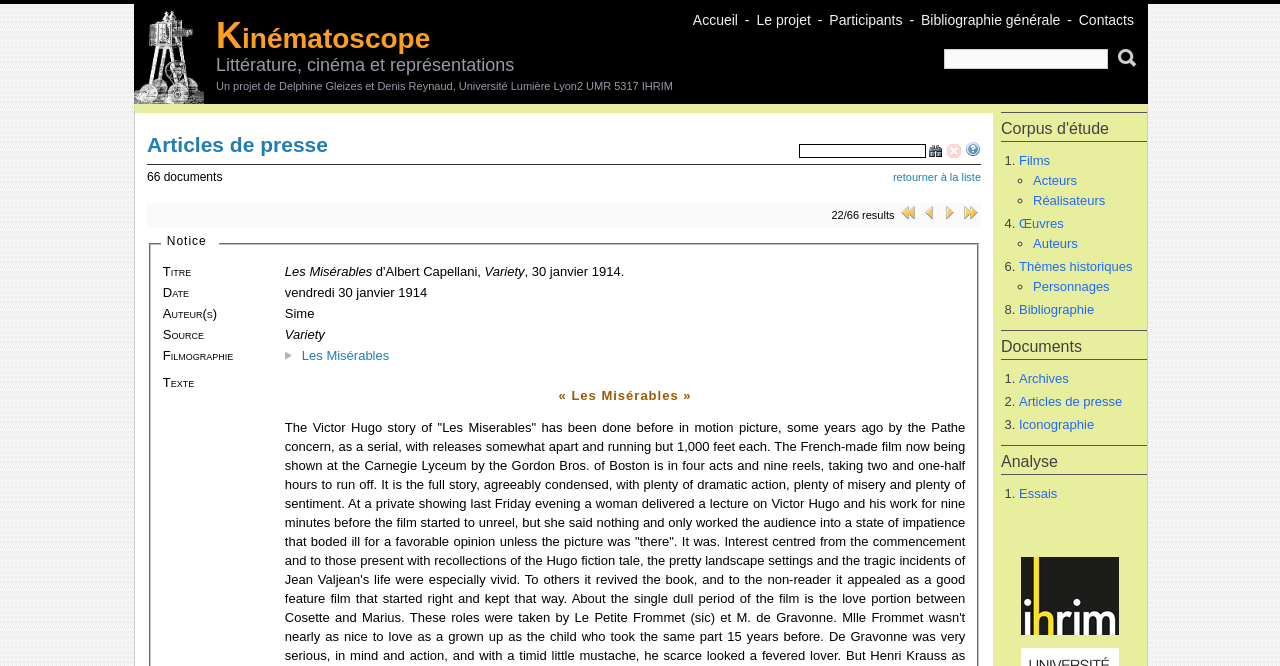Consider the image and give a detailed and elaborate answer to the question: 
How many documents are there in total?

I found this answer by looking at the text '66 documents' on the webpage, which is likely to indicate the total number of documents.